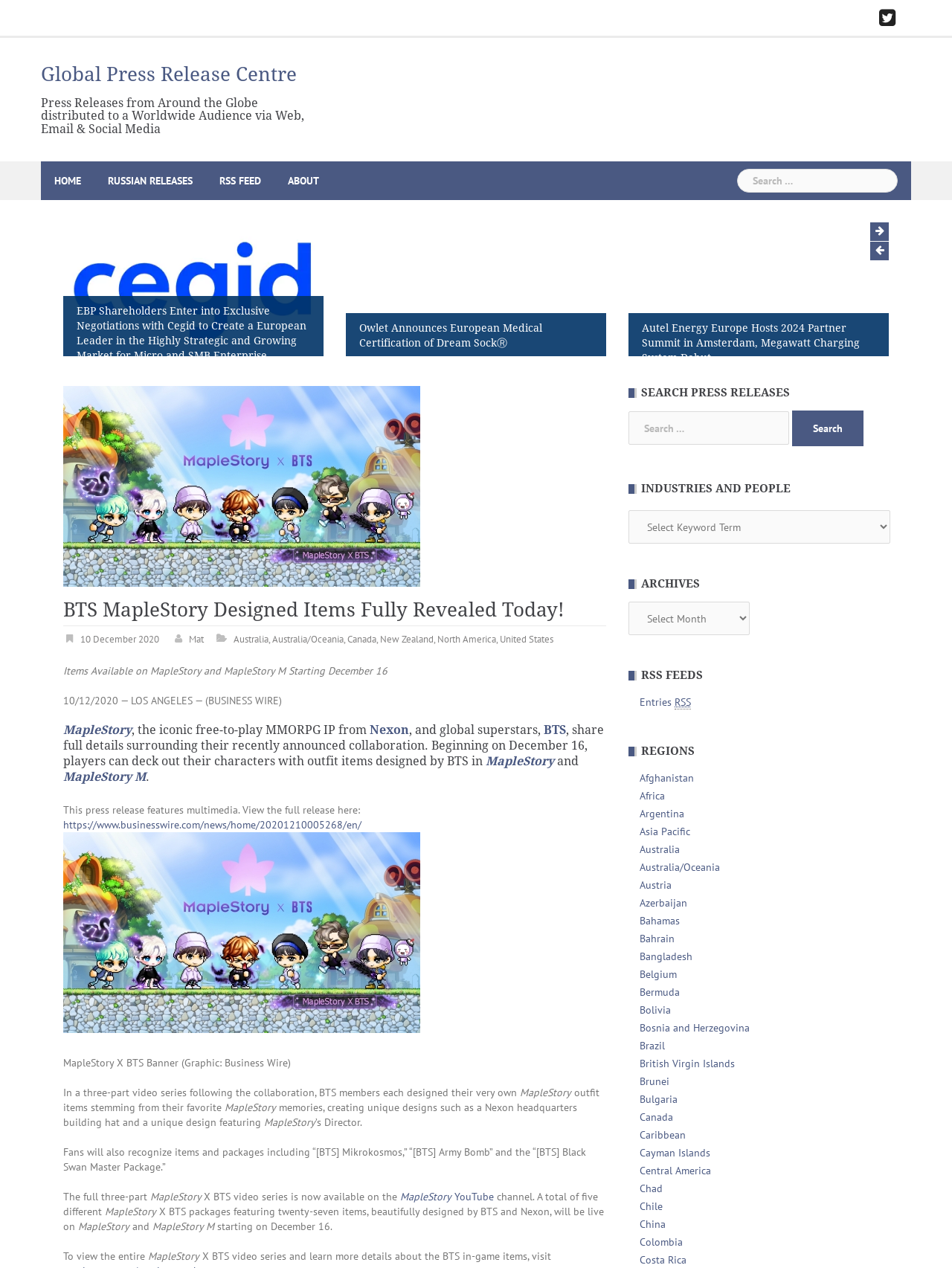Please identify the bounding box coordinates of the element that needs to be clicked to perform the following instruction: "Search for specific industries and people".

[0.66, 0.35, 0.691, 0.372]